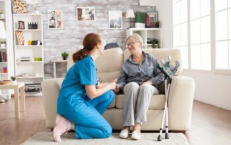Please provide a short answer using a single word or phrase for the question:
What type of atmosphere is created in the room?

Serene